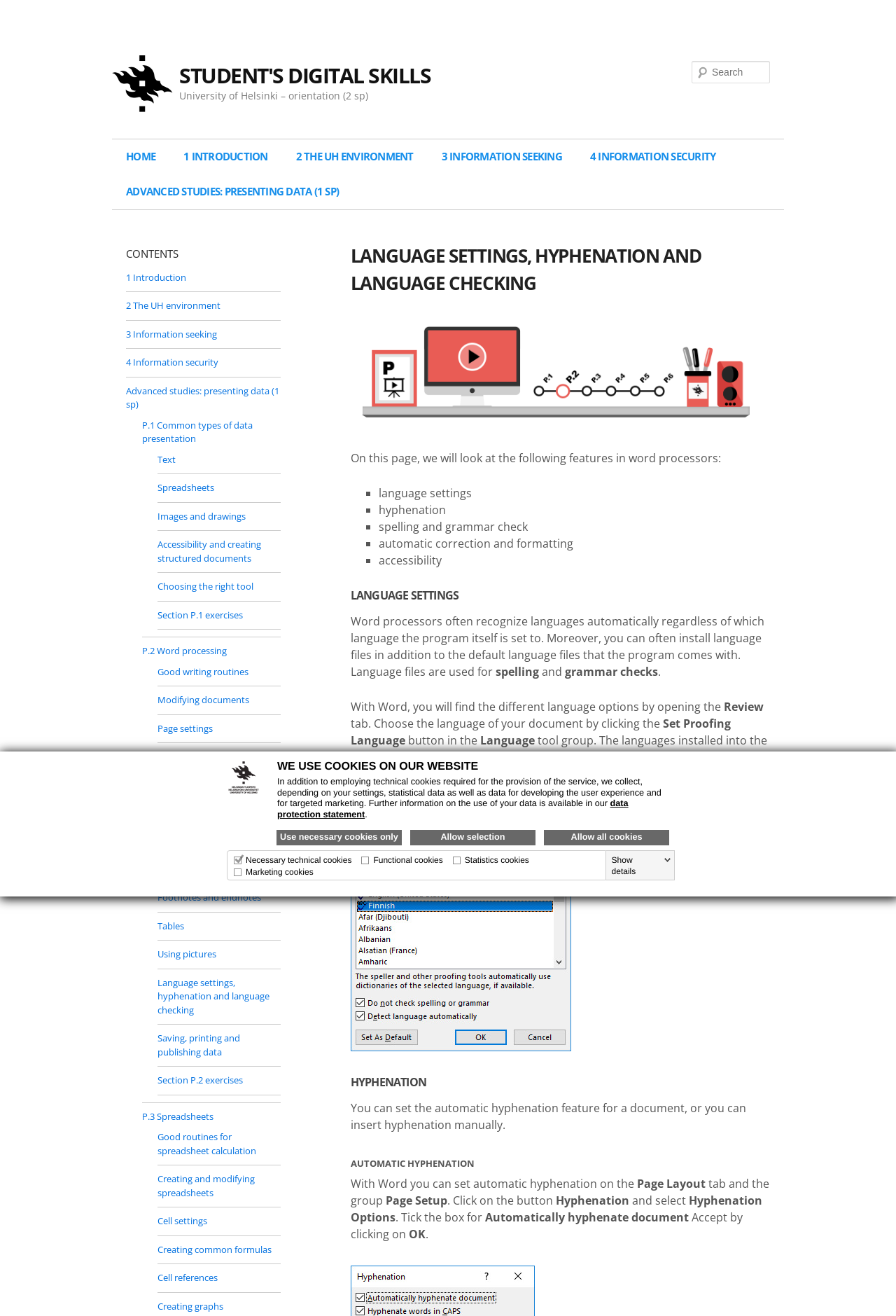Locate the bounding box coordinates of the clickable region to complete the following instruction: "Search for something."

[0.772, 0.046, 0.859, 0.063]